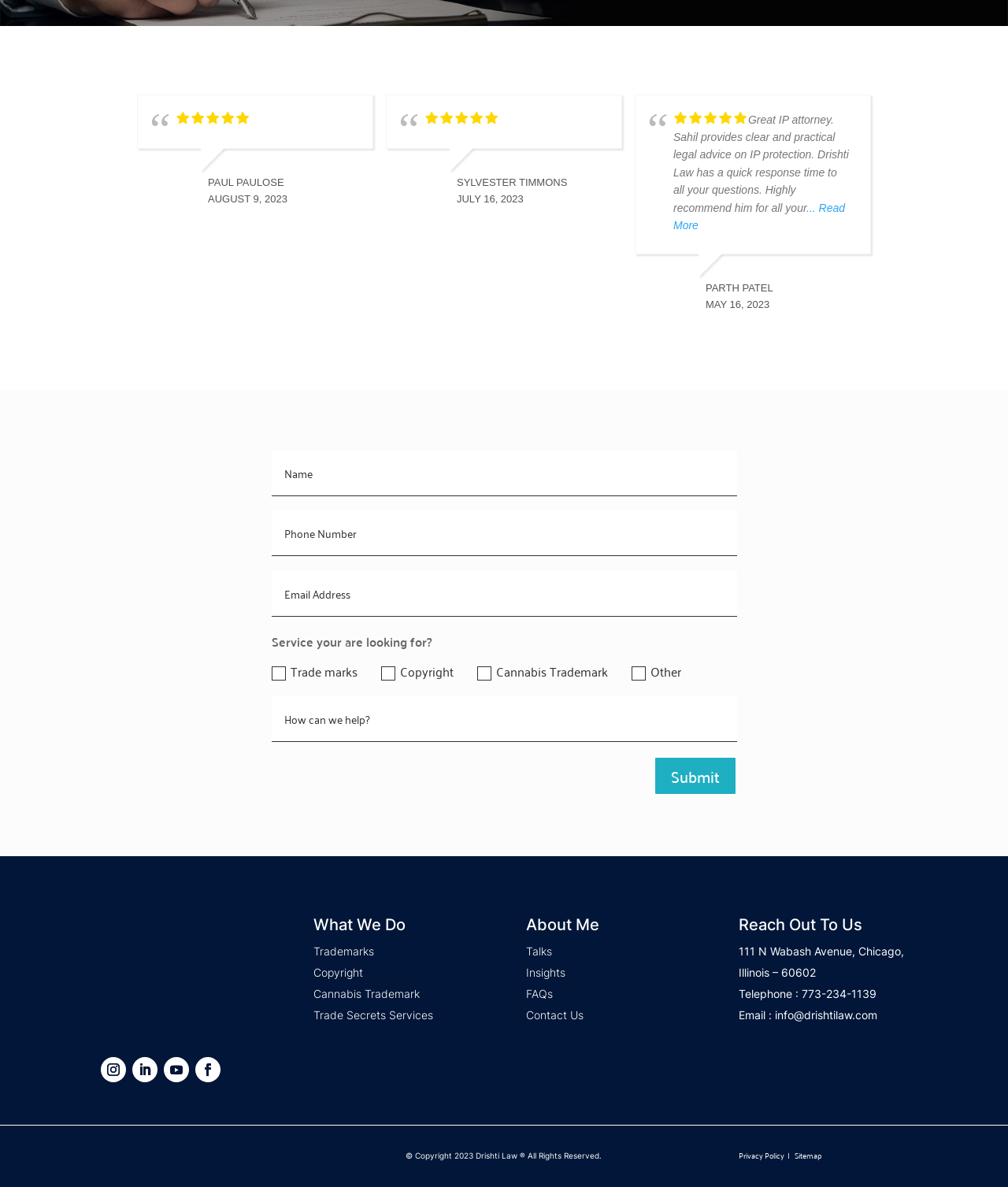What services are offered by Drishti Law?
Offer a detailed and full explanation in response to the question.

I examined the links under the 'What We Do' heading and found that Drishti Law offers services in Trademarks, Copyright, Cannabis Trademark, and Trade Secrets Services.